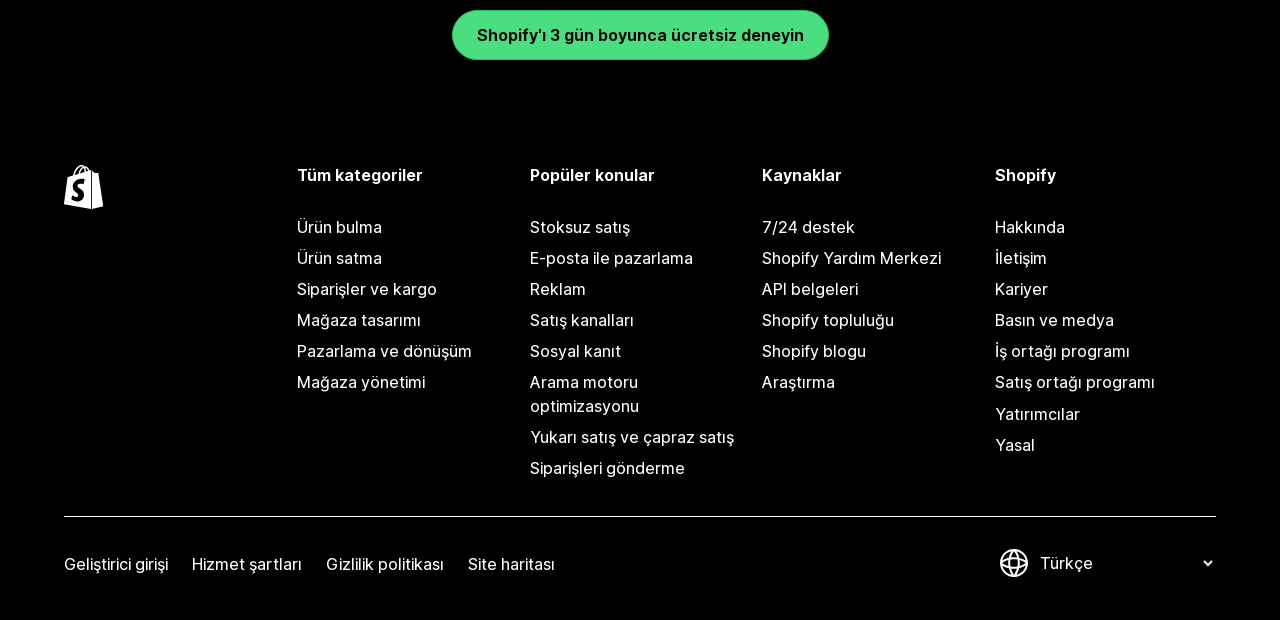Locate the bounding box coordinates of the item that should be clicked to fulfill the instruction: "Learn about Shopify".

[0.777, 0.341, 0.95, 0.391]